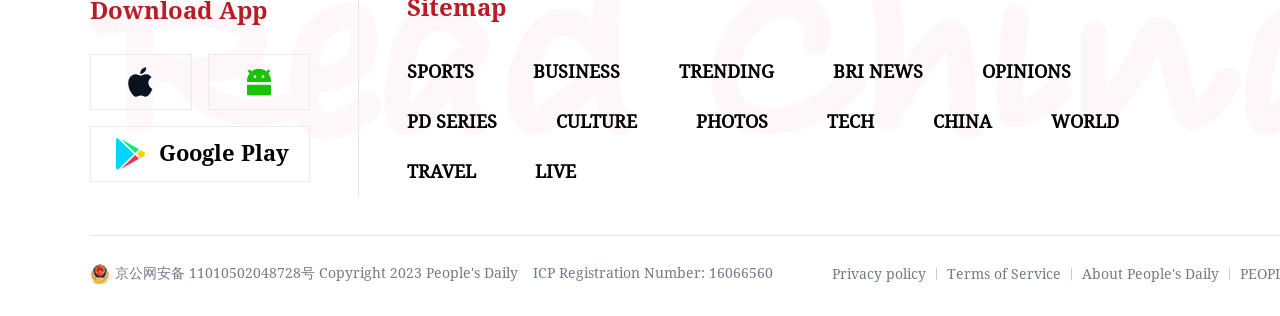What is the name of the app?
Provide an in-depth answer to the question, covering all aspects.

I found multiple link elements with the same text 'People's Daily English language App - Homepage - Breaking News, China News, World News and Video', which suggests that this is the name of the app.